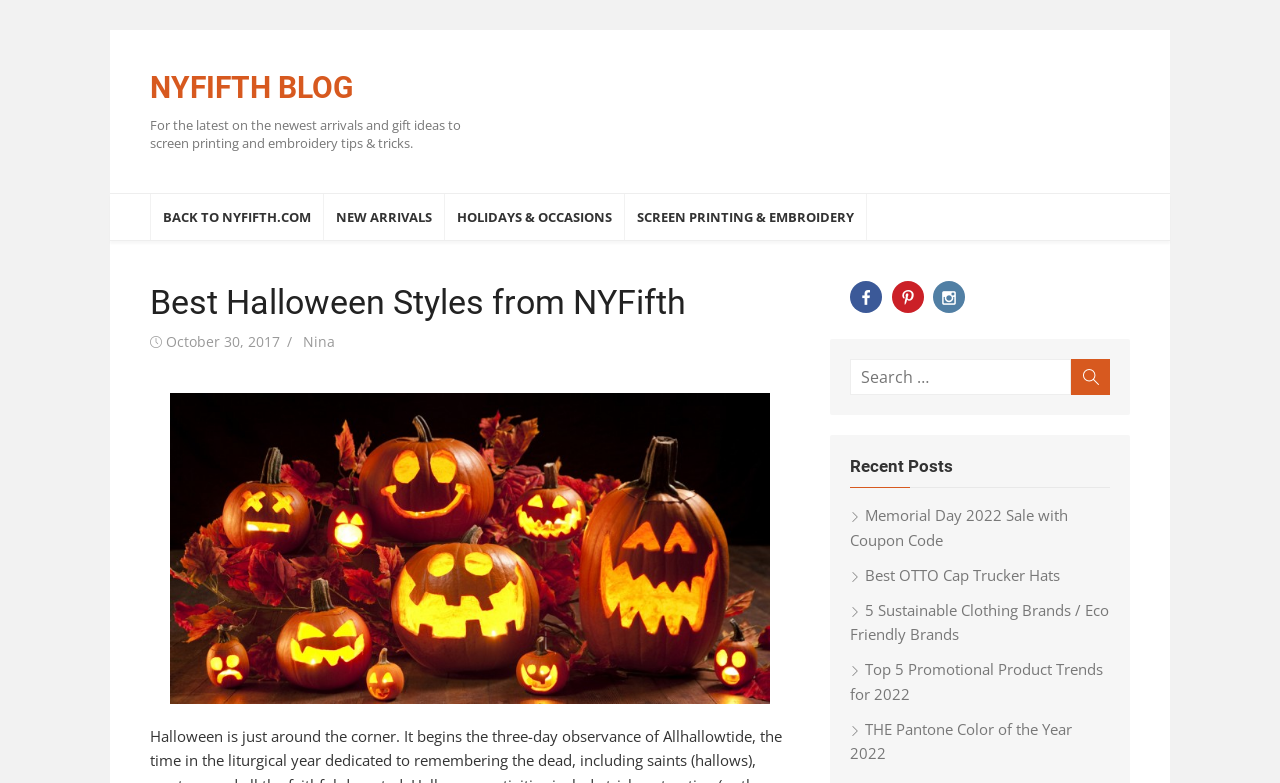Locate the bounding box of the UI element defined by this description: "NYFifth.com Facebook". The coordinates should be given as four float numbers between 0 and 1, formatted as [left, top, right, bottom].

[0.664, 0.359, 0.689, 0.399]